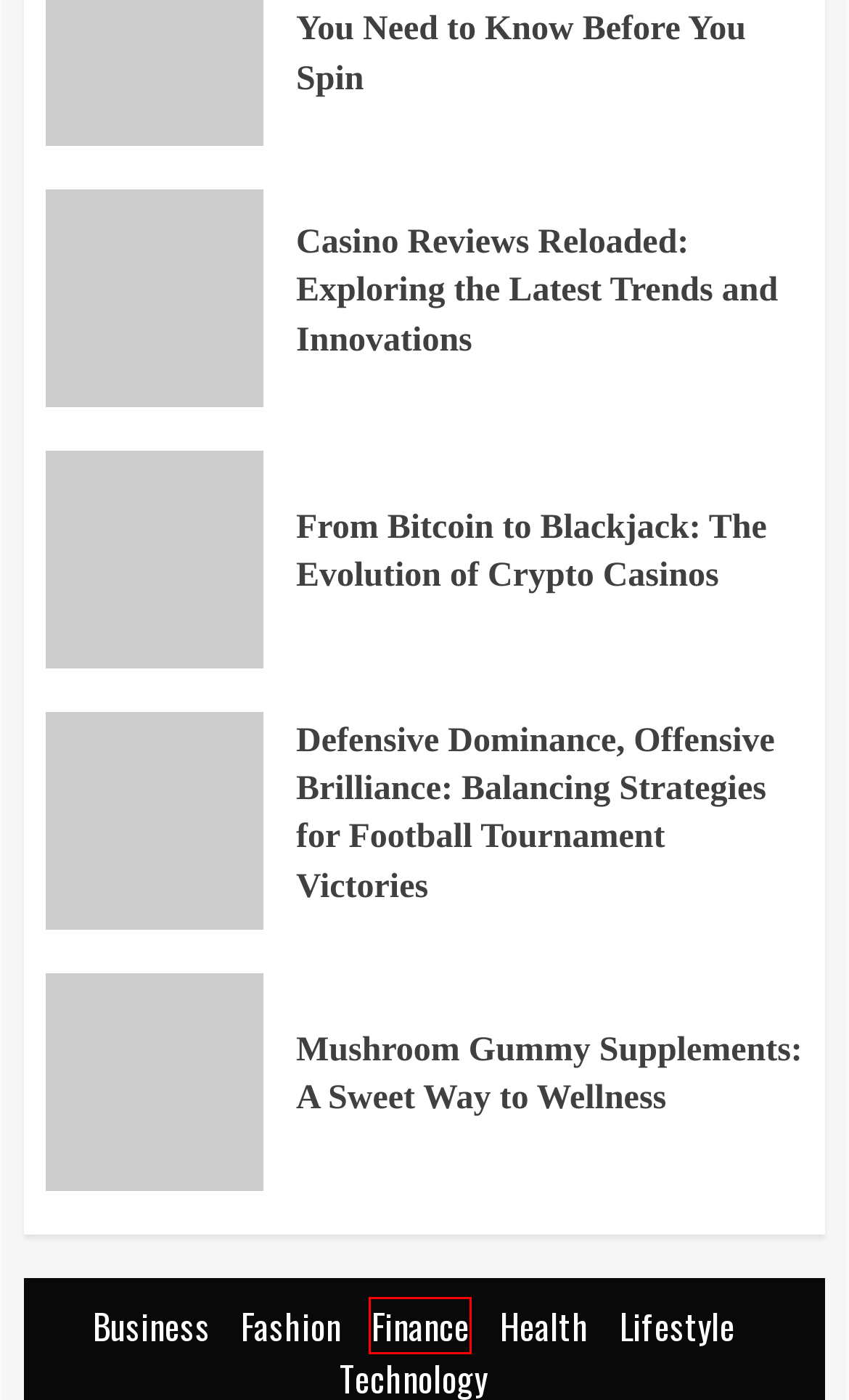A screenshot of a webpage is provided, featuring a red bounding box around a specific UI element. Identify the webpage description that most accurately reflects the new webpage after interacting with the selected element. Here are the candidates:
A. What to Look for in an Online Marketing Firm - Sandracritelli
B. CBD Archives - Sandracritelli
C. Products Archives - Sandracritelli
D. Finance Archives - Sandracritelli
E. Turbocharge Your Twitter: Proven Techniques to Boost Your Fanbase - Sandracritelli
F. Fashion Archives - Sandracritelli
G. Online Sweepstakes Software - Gaming Systems | BuySkillCredits
H. Mushroom Gummy Supplements: A Sweet Way to Wellness - Sandracritelli

D